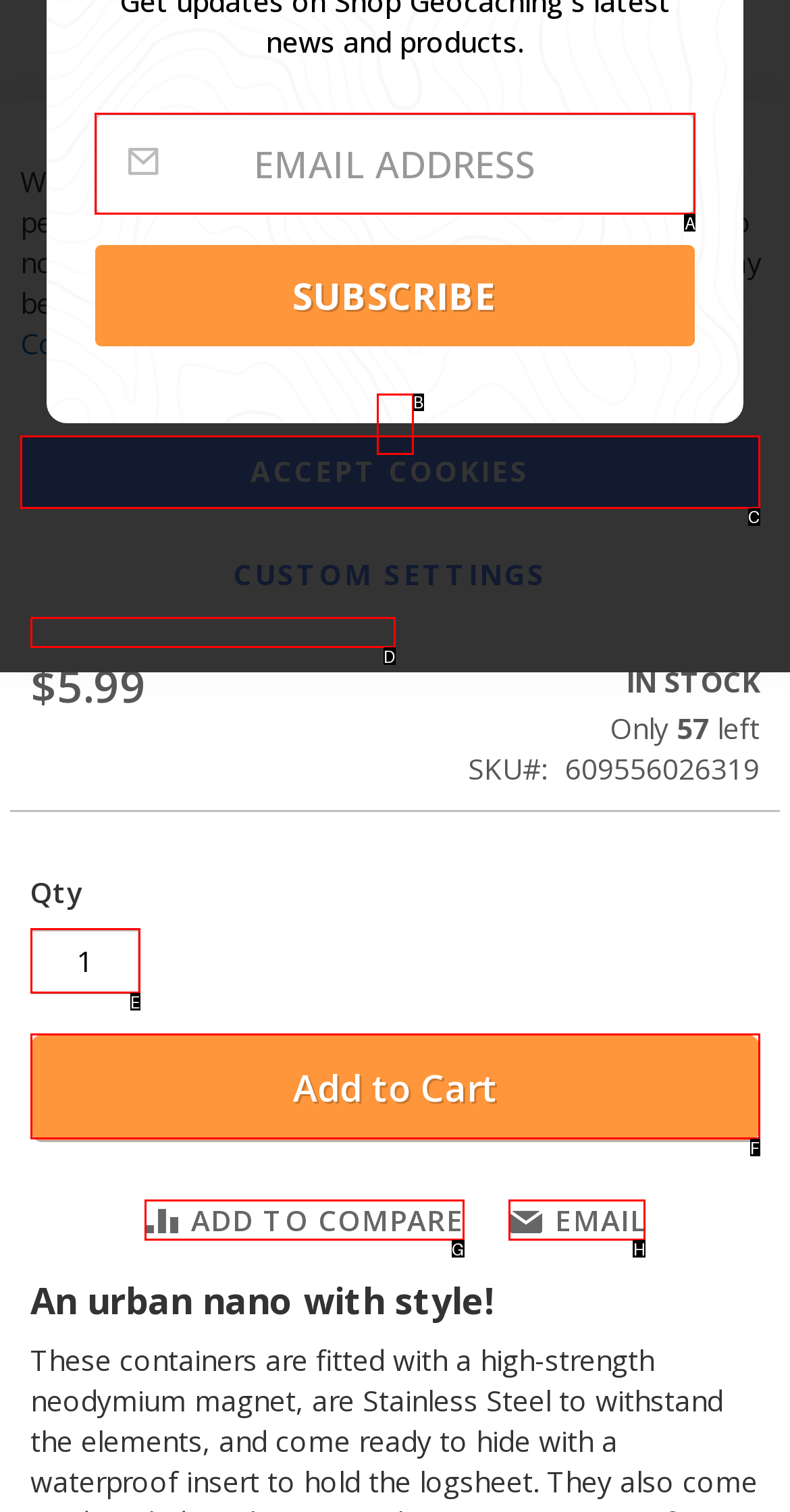Determine which HTML element best fits the description: name="email" placeholder="email address"
Answer directly with the letter of the matching option from the available choices.

A